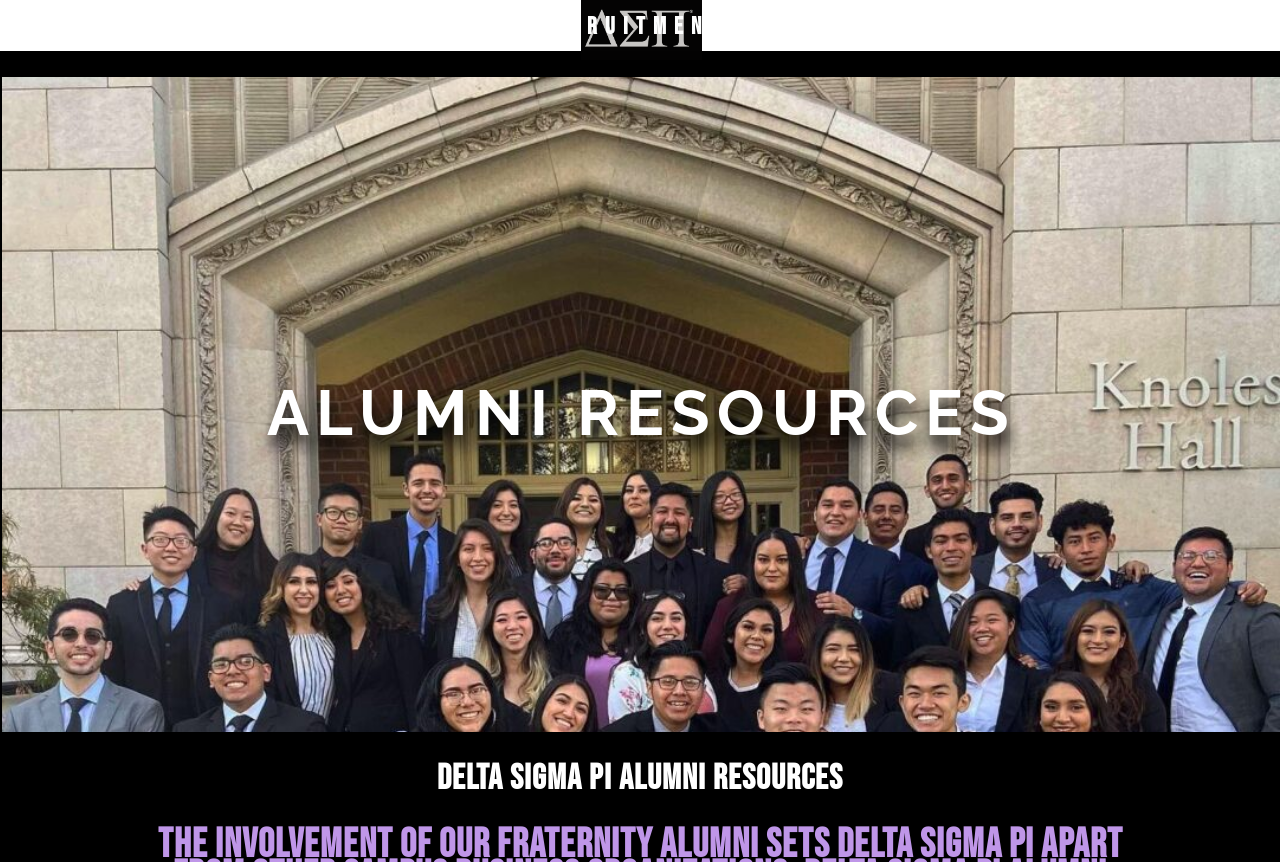Offer a meticulous description of the webpage's structure and content.

The webpage is titled "ALUMNI | ΔΣΠ" and features a prominent image of the ΔΣΠ logo at the top center of the page. Below the logo, there is a navigation menu with six links: "HOME", "ABOUT", "BROTHERS 3", "RECRUITMENT", "GALLERY", and "ALUMNI", which are evenly spaced and aligned horizontally across the top of the page. 

To the right of the navigation menu, there is a "CONTACT" link. Below the navigation menu, there is a section with a heading "Delta Sigma Pi Alumni Resources" at the bottom left of the page. Above this heading, there is a static text "ALUMNI RESOURCES" in the middle of the page.